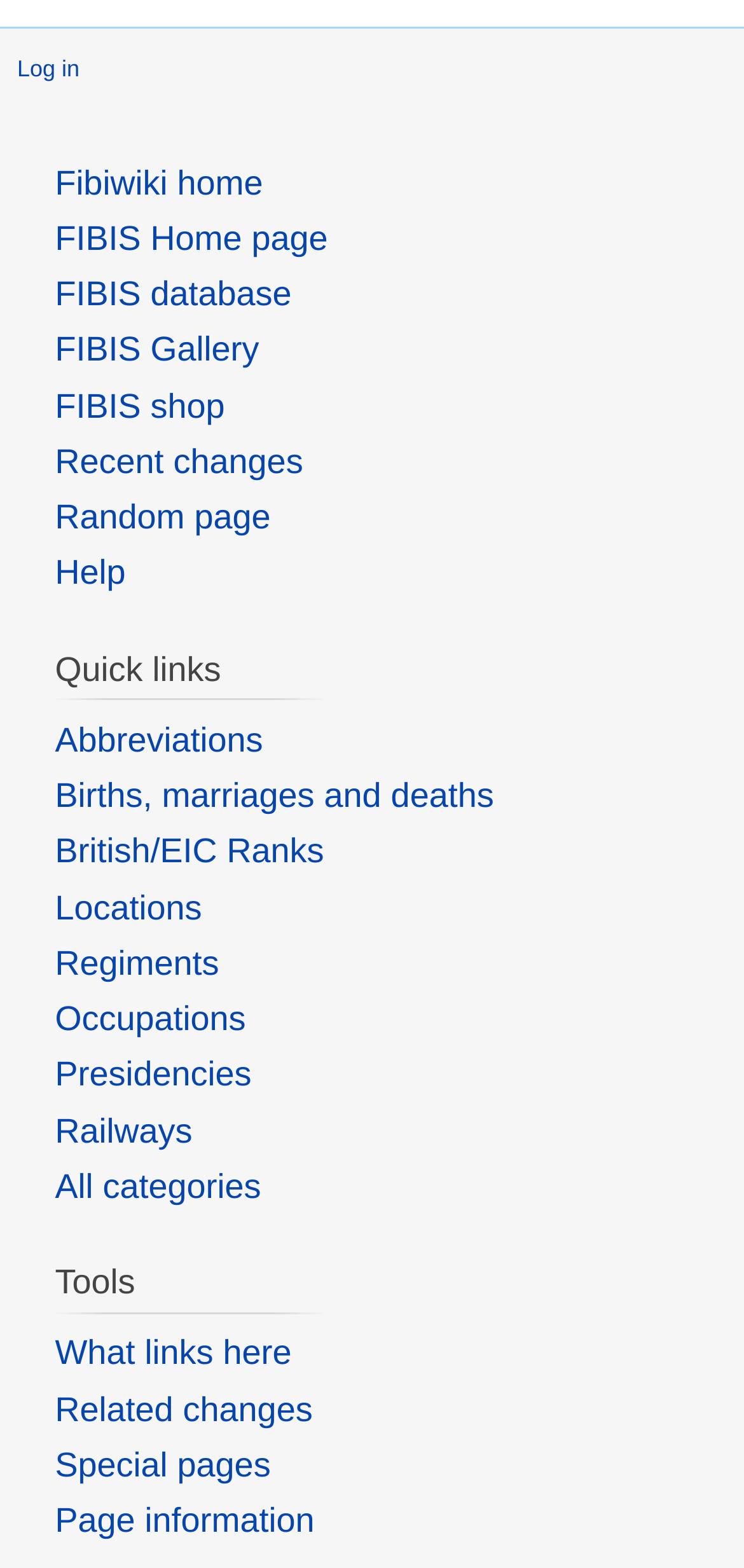Find the bounding box coordinates of the element to click in order to complete this instruction: "View recent changes". The bounding box coordinates must be four float numbers between 0 and 1, denoted as [left, top, right, bottom].

[0.074, 0.282, 0.407, 0.307]